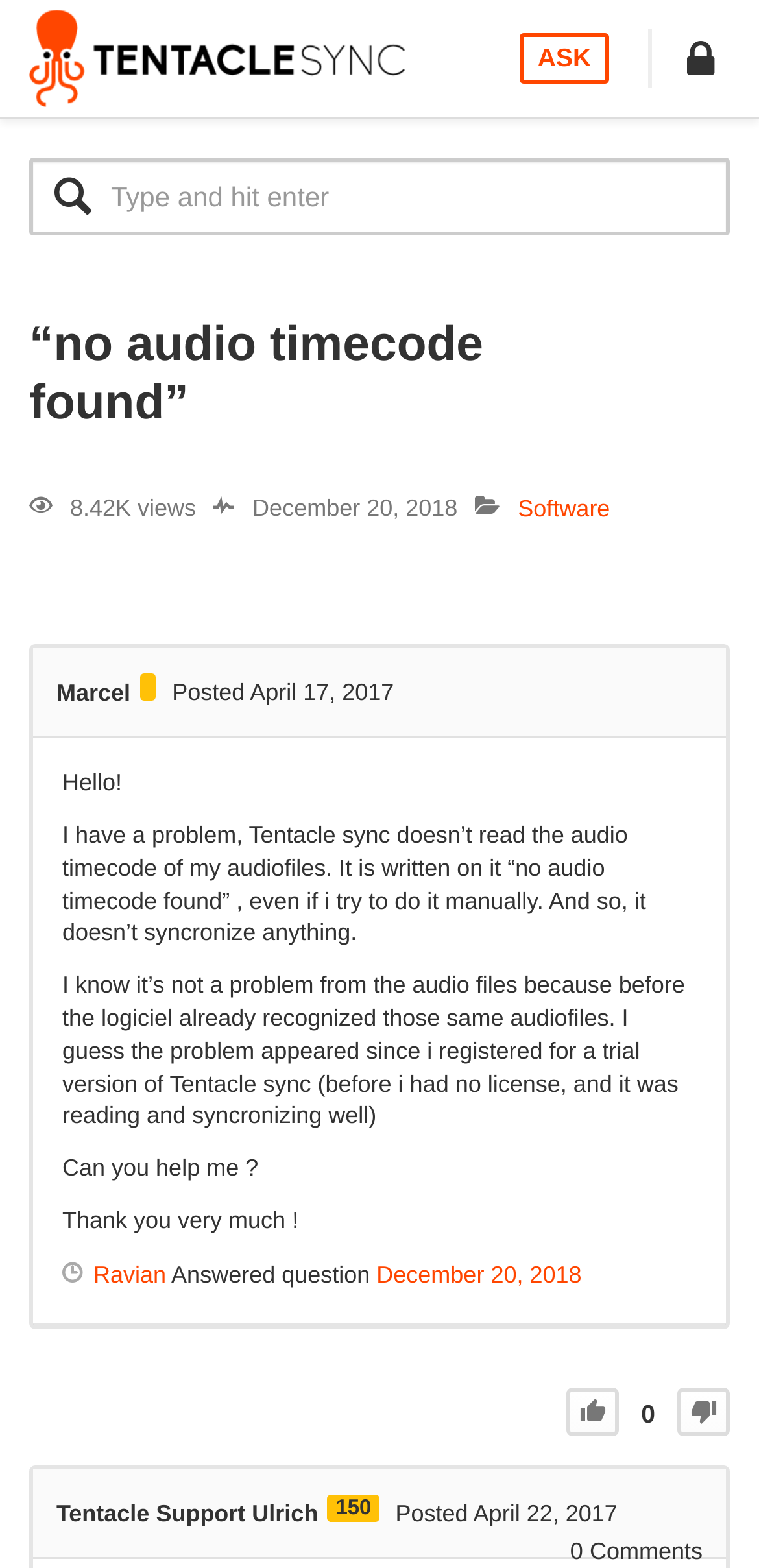By analyzing the image, answer the following question with a detailed response: When did Marcel post the question?

Marcel posted the question on April 17, 2017, as indicated by the link 'Posted April 17, 2017' in the webpage.